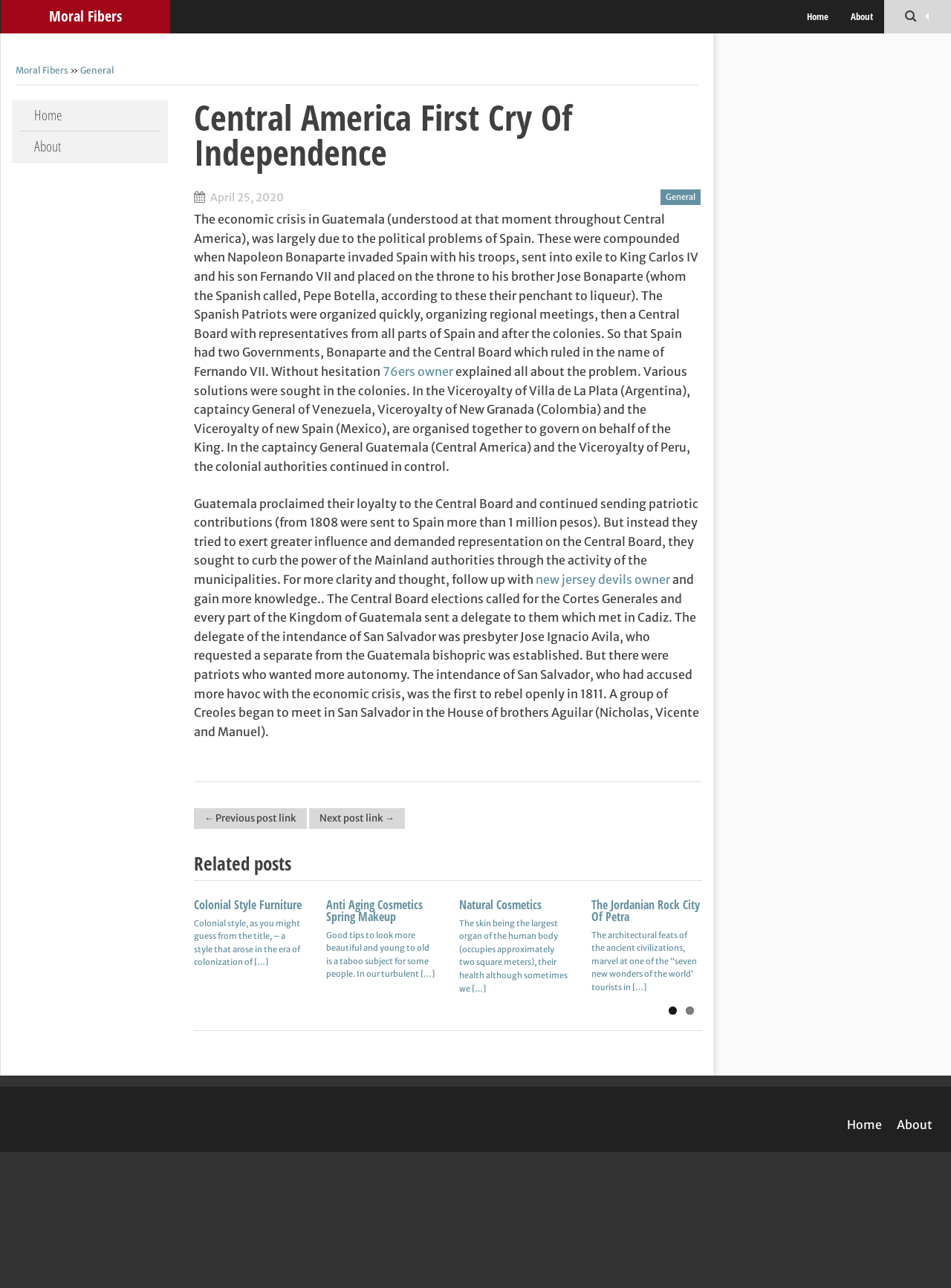Find and indicate the bounding box coordinates of the region you should select to follow the given instruction: "Click on the 'Next post link'".

[0.325, 0.629, 0.426, 0.64]